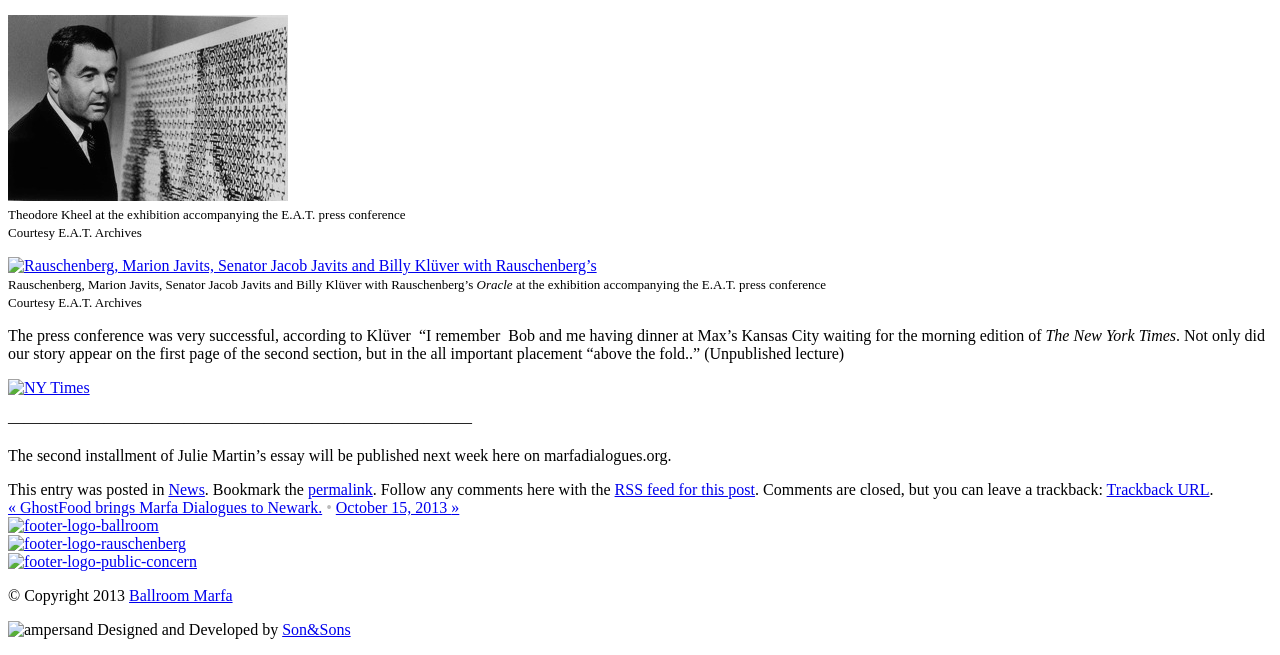Locate the bounding box coordinates of the element that should be clicked to execute the following instruction: "Read the article about Rauschenberg, Marion Javits, Senator Jacob Javits and Billy Klüver with Rauschenberg’s".

[0.006, 0.392, 0.466, 0.419]